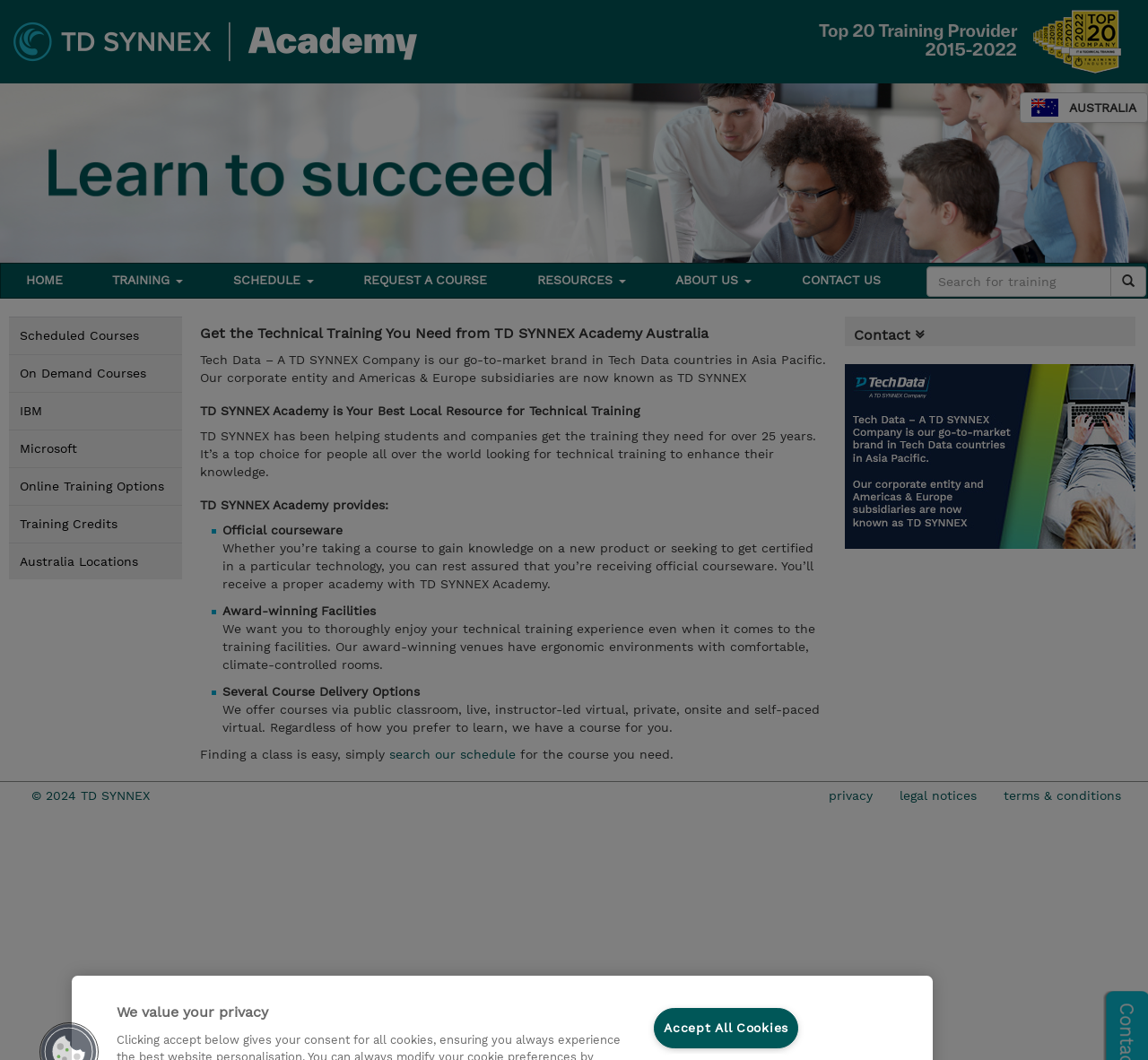Show me the bounding box coordinates of the clickable region to achieve the task as per the instruction: "Click the 'HOME' link".

[0.011, 0.249, 0.066, 0.279]